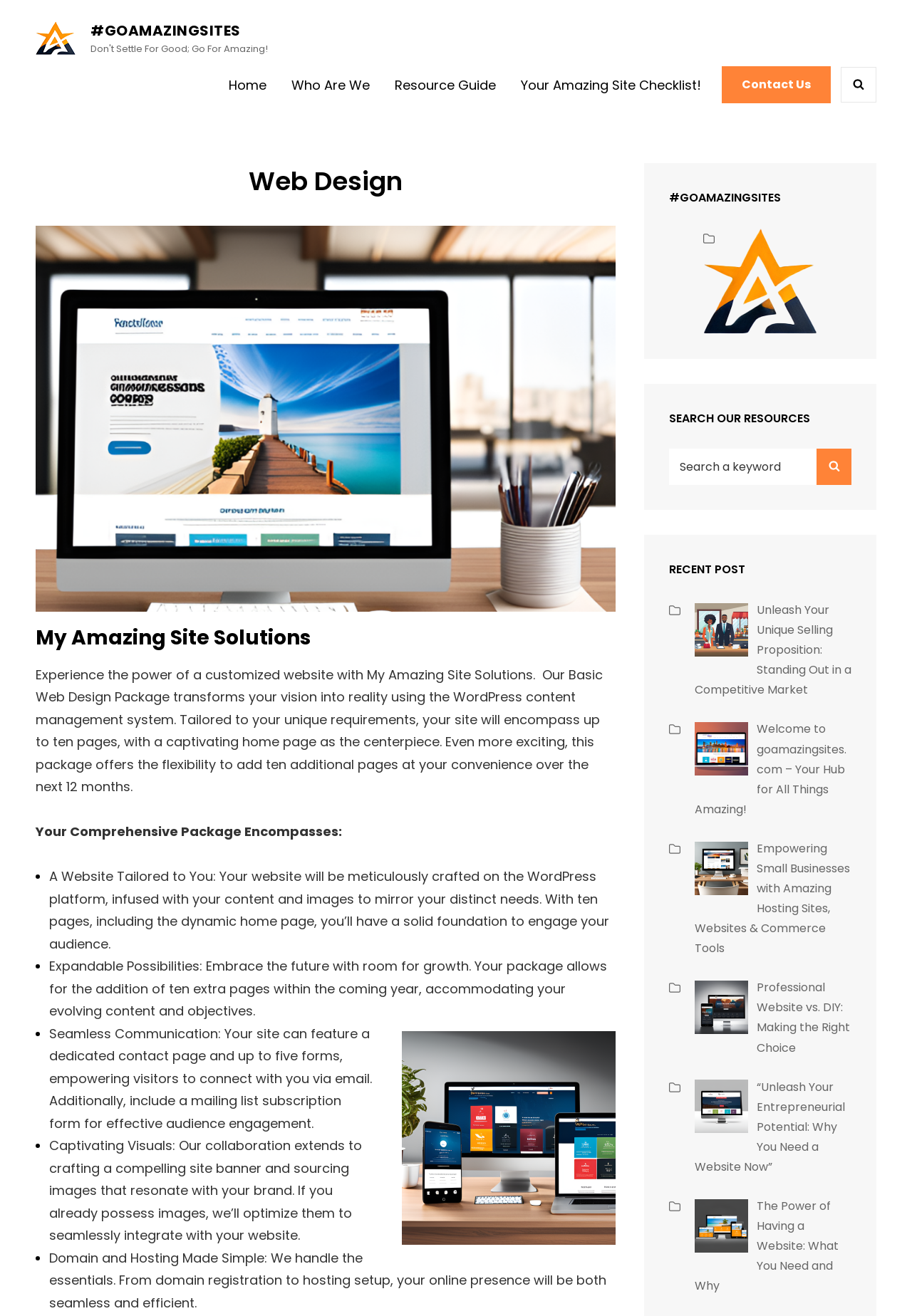What is the benefit of the website's expandable possibilities? Examine the screenshot and reply using just one word or a brief phrase.

Room for growth